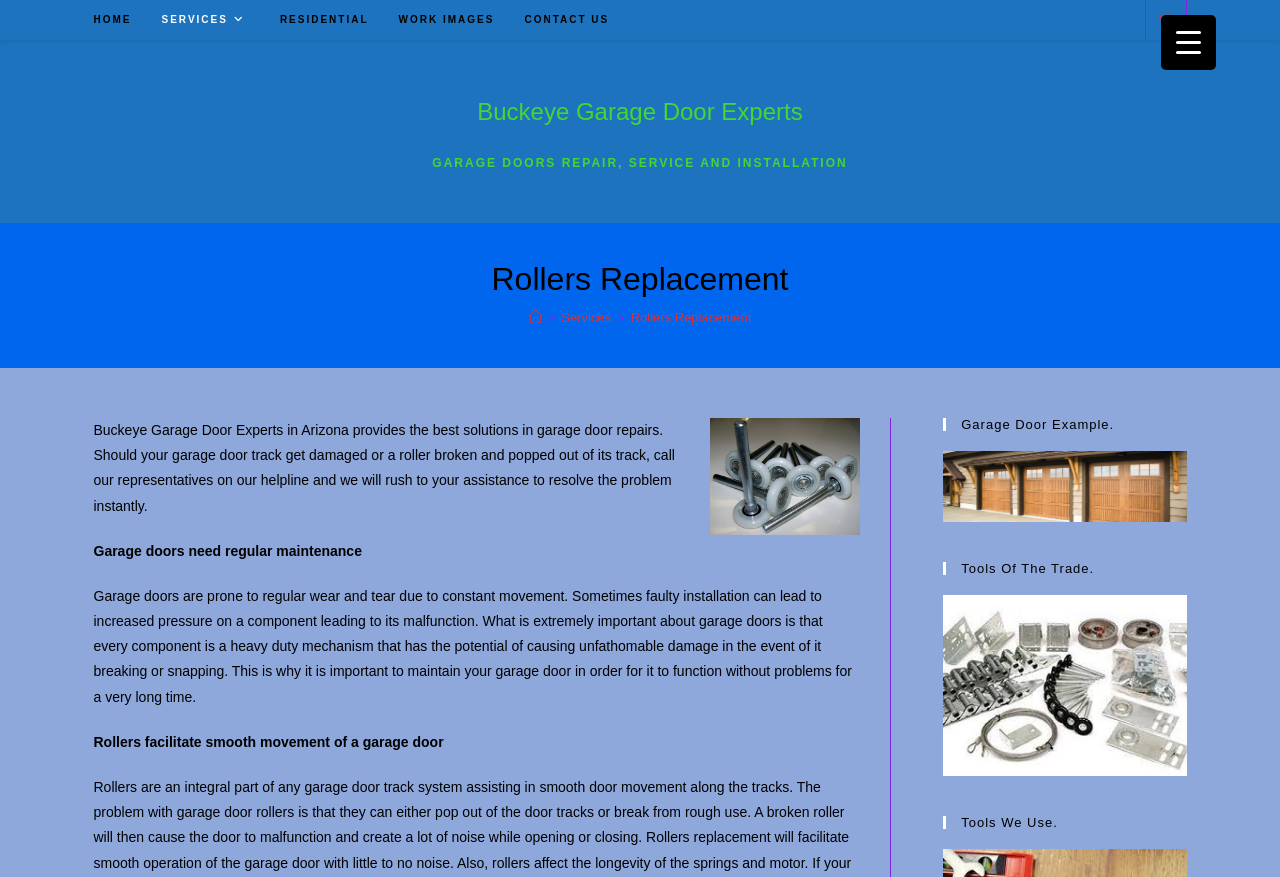Please specify the bounding box coordinates for the clickable region that will help you carry out the instruction: "Click HOME".

[0.061, 0.0, 0.114, 0.046]